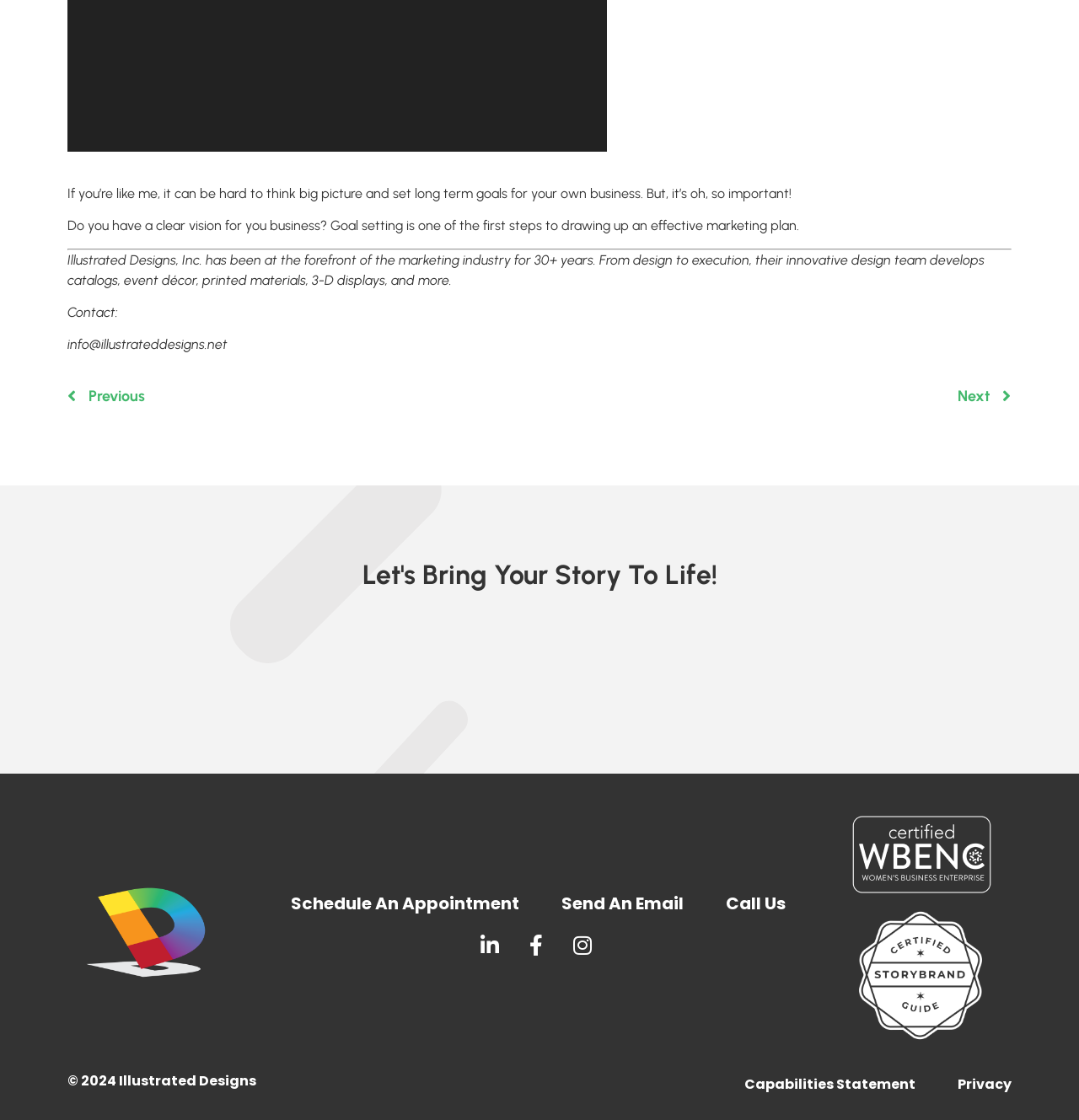Highlight the bounding box of the UI element that corresponds to this description: "QUIENES SOMOS |".

None